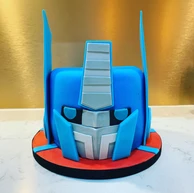Explain the image with as much detail as possible.

This image showcases an intricately designed sculpted cake that embodies the iconic head of a popular character, complete with vibrant blue and silver fondant detailing. The cake features a smooth, blue finish for the main head structure, accented by stylized facial features including a prominent gray and silver mouth plate. Standing tall on a classic circular black base with a bold red border, this cake is perfect for fans of the character or for celebrating special occasions with a thematic flair. The meticulous craftsmanship highlights the baker's talent for creating unique and memorable cake designs that are sure to impress at any celebration.